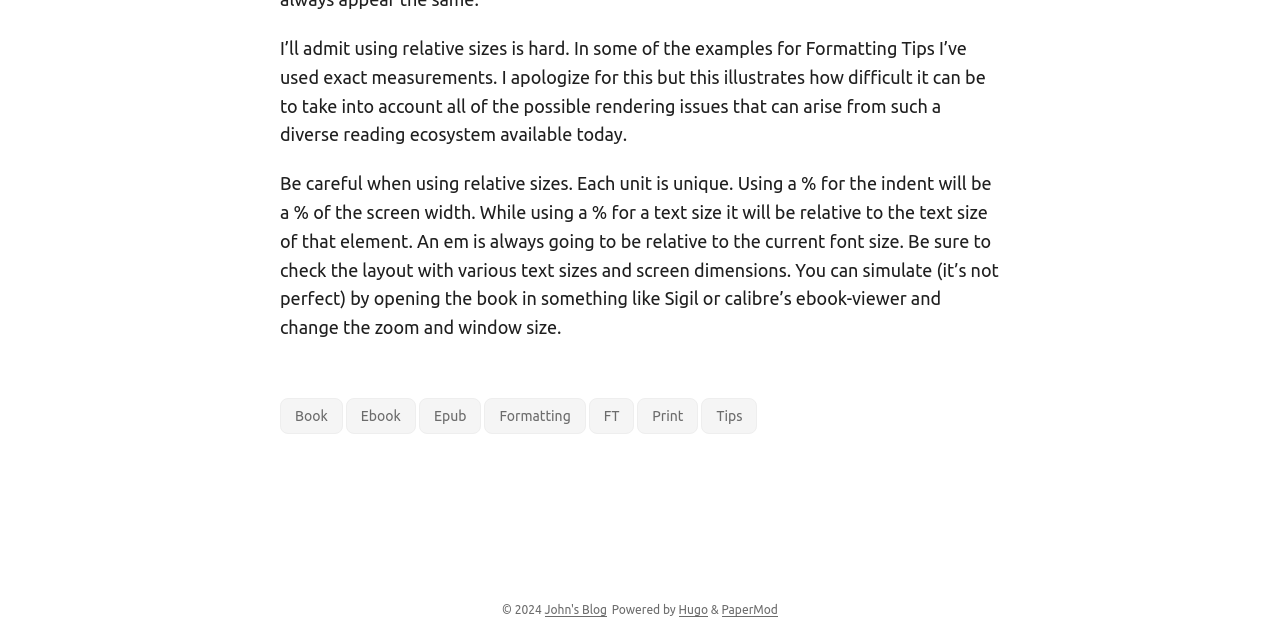Identify the bounding box of the HTML element described here: "Home Page". Provide the coordinates as four float numbers between 0 and 1: [left, top, right, bottom].

None